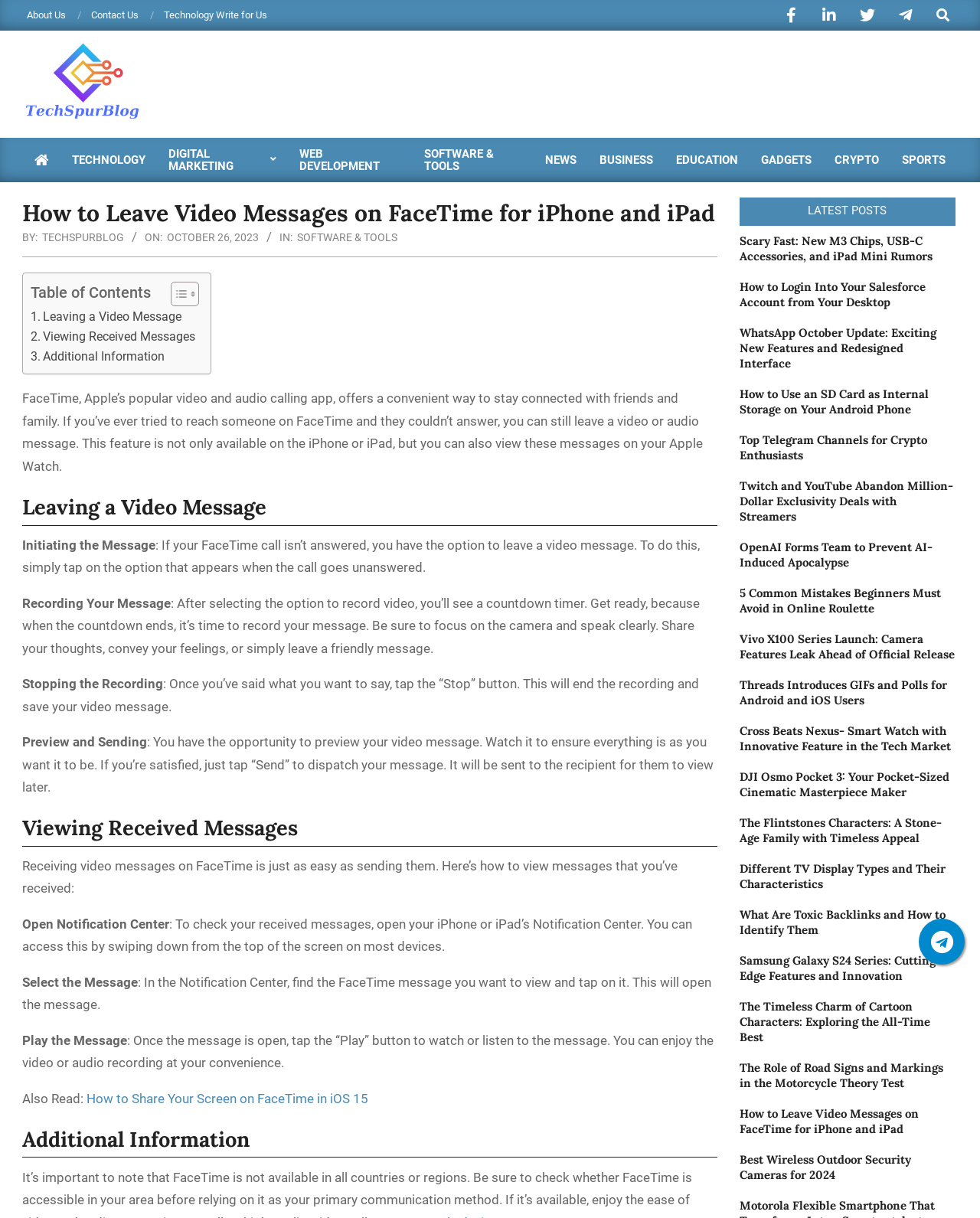What is the name of the blog?
Provide a detailed and extensive answer to the question.

I found the answer by looking at the top-left section of the webpage, where the blog's logo and name are displayed. The text 'TECH SPUR BLOG' is written in a prominent font, indicating that it is the name of the blog.